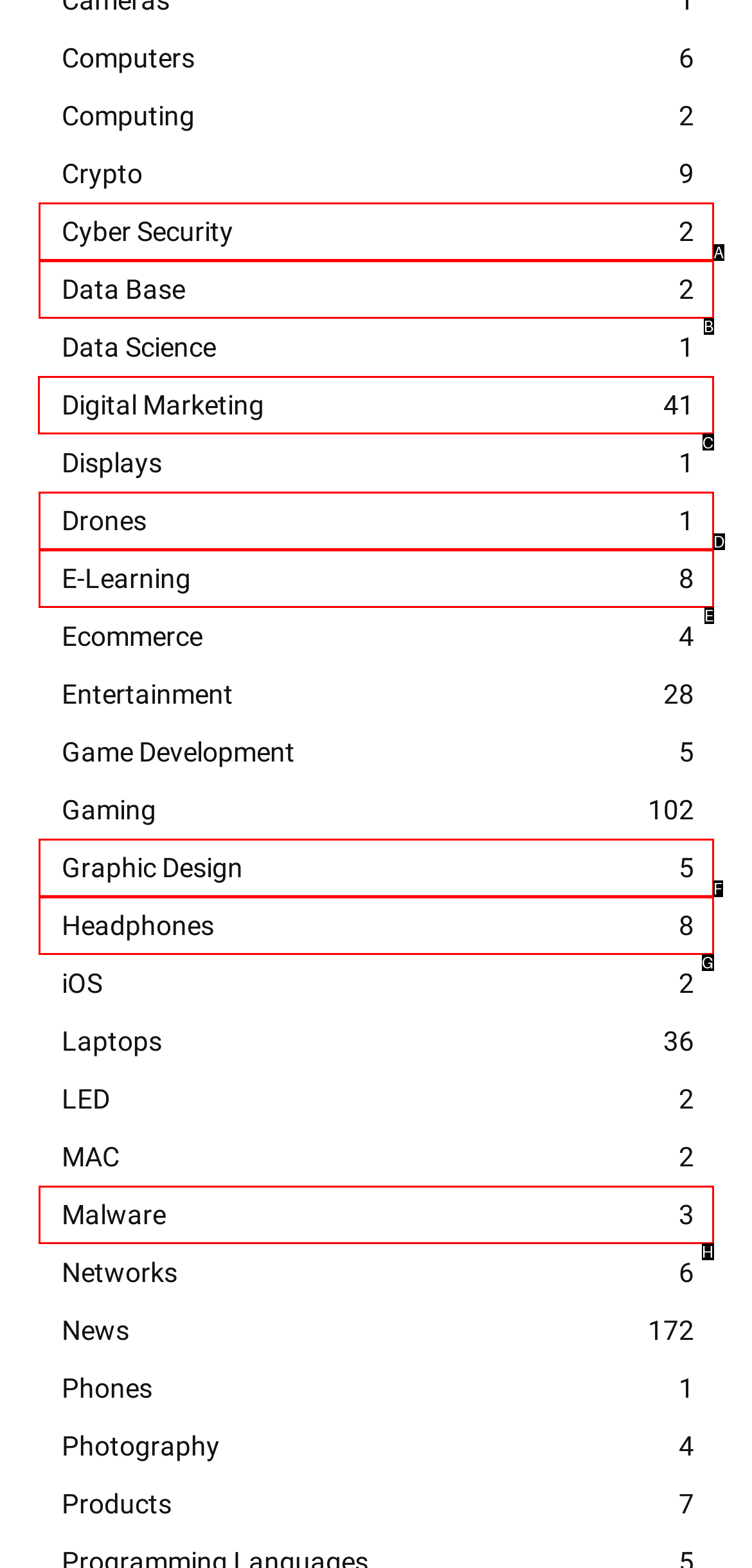Indicate which lettered UI element to click to fulfill the following task: Click on the Facebook icon
Provide the letter of the correct option.

None